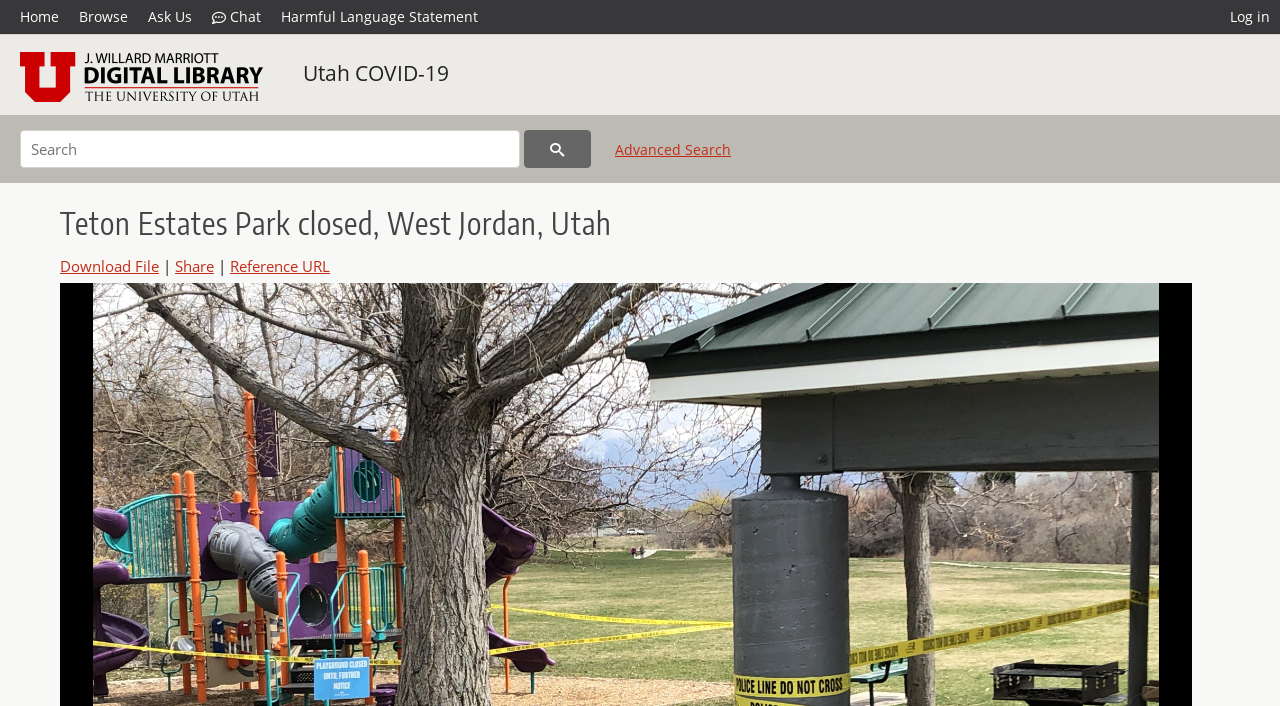Using the provided element description: "Reference URL", identify the bounding box coordinates. The coordinates should be four floats between 0 and 1 in the order [left, top, right, bottom].

[0.18, 0.075, 0.258, 0.103]